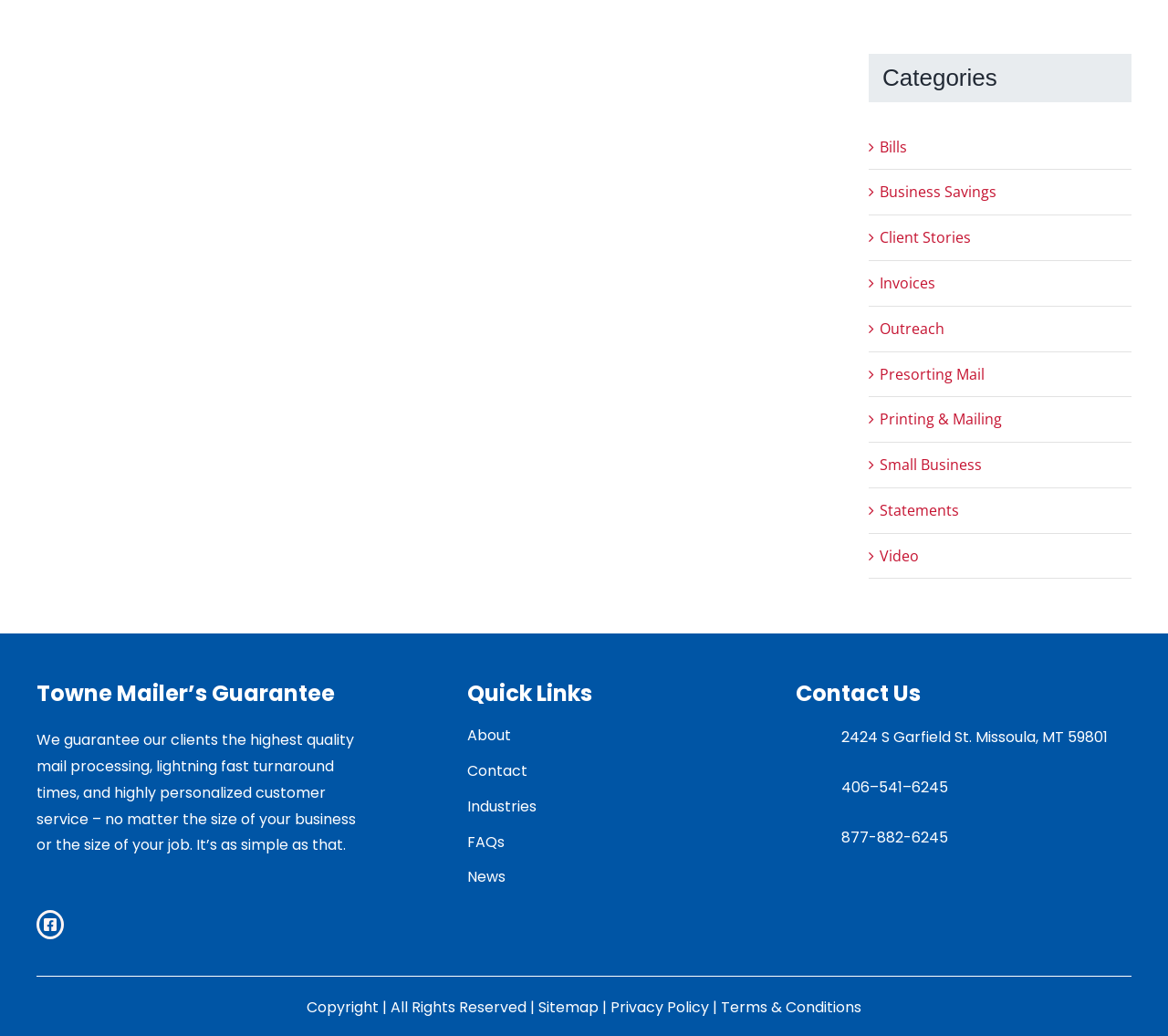What is the address of Towne Mailer?
Kindly answer the question with as much detail as you can.

The webpage has a section with the heading 'Contact Us' which lists the address of Towne Mailer as 2424 S Garfield St. Missoula, MT 59801.